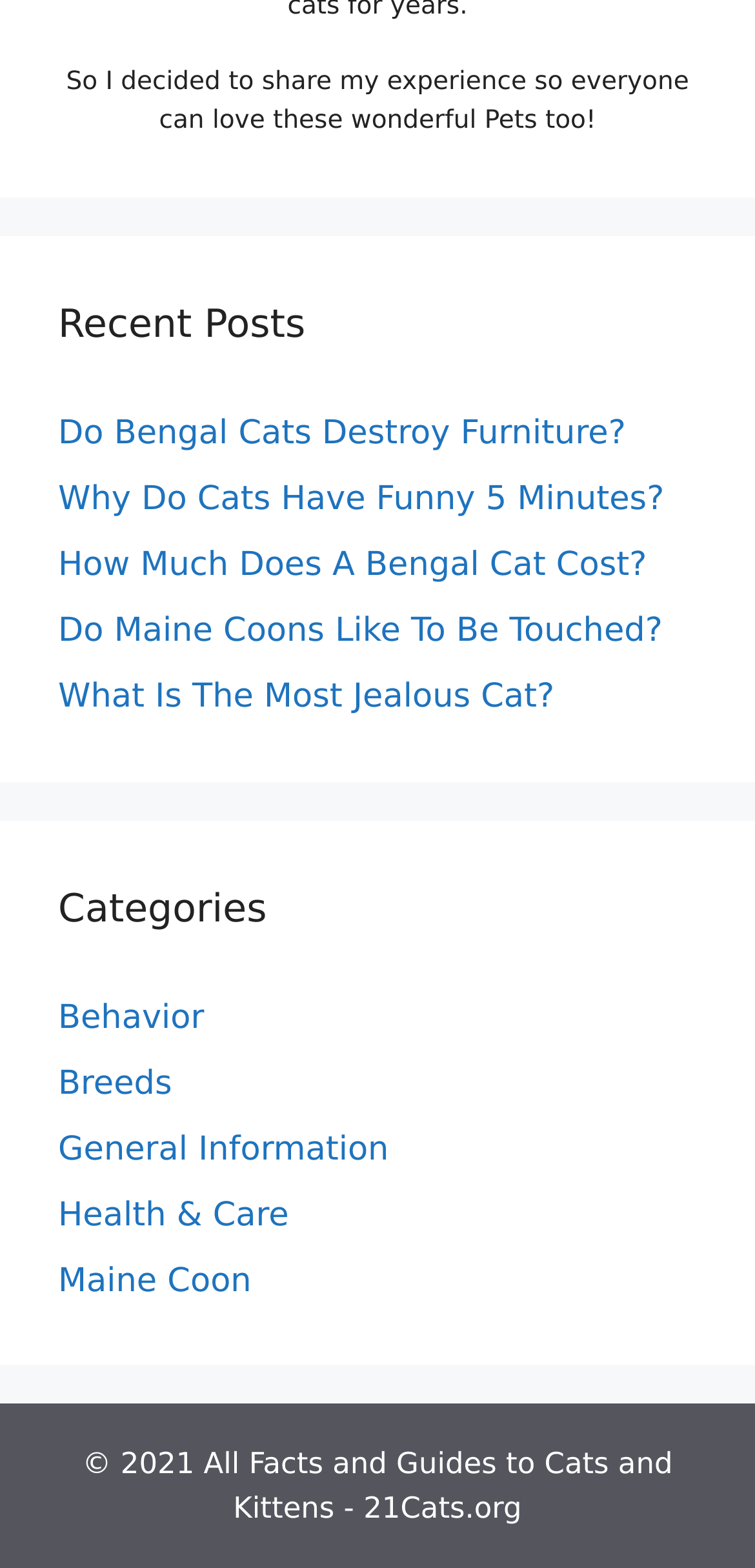Bounding box coordinates are specified in the format (top-left x, top-left y, bottom-right x, bottom-right y). All values are floating point numbers bounded between 0 and 1. Please provide the bounding box coordinate of the region this sentence describes: Health & Care

[0.077, 0.763, 0.383, 0.787]